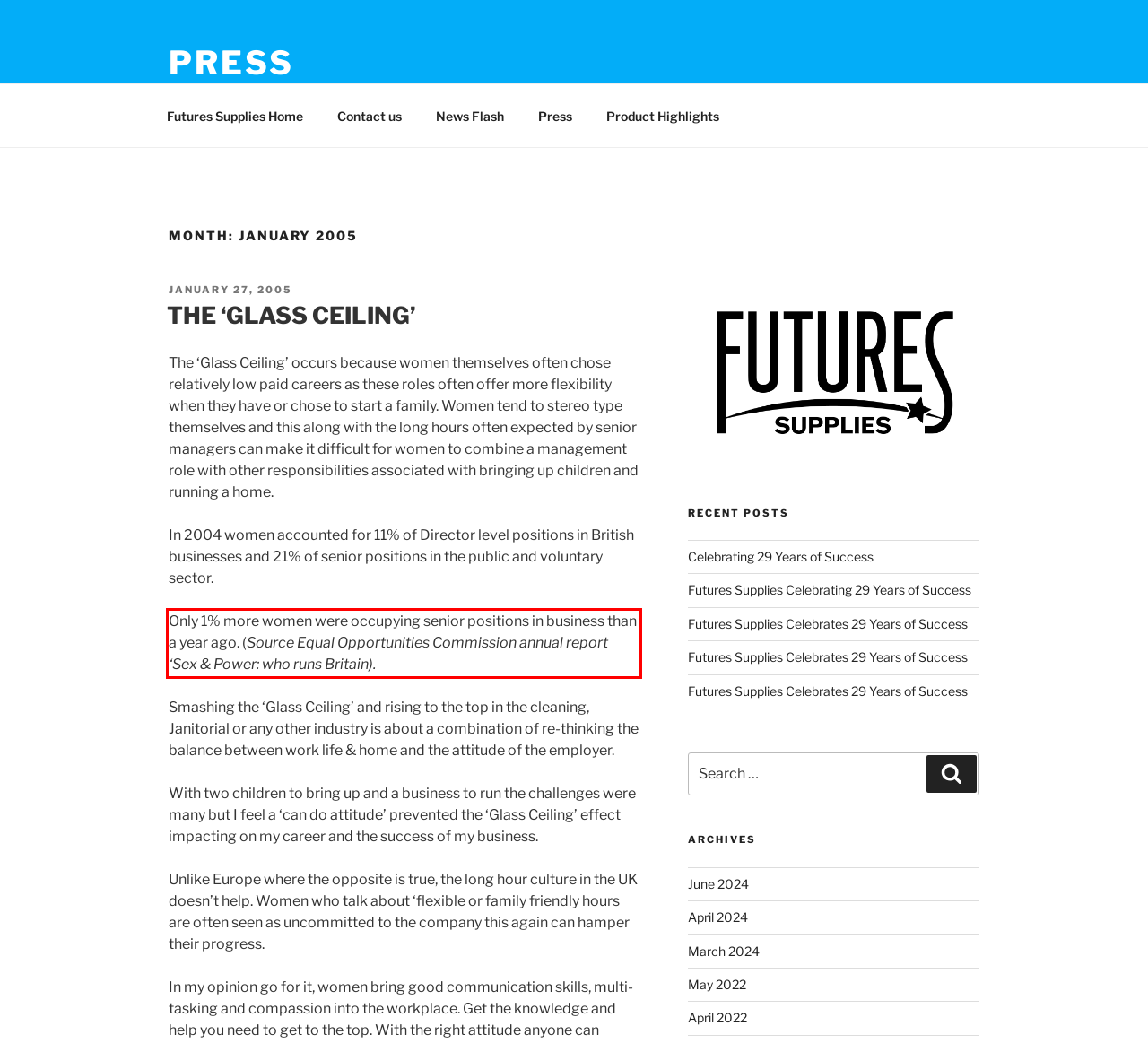Identify the red bounding box in the webpage screenshot and perform OCR to generate the text content enclosed.

Only 1% more women were occupying senior positions in business than a year ago. (Source Equal Opportunities Commission annual report ‘Sex & Power: who runs Britain).